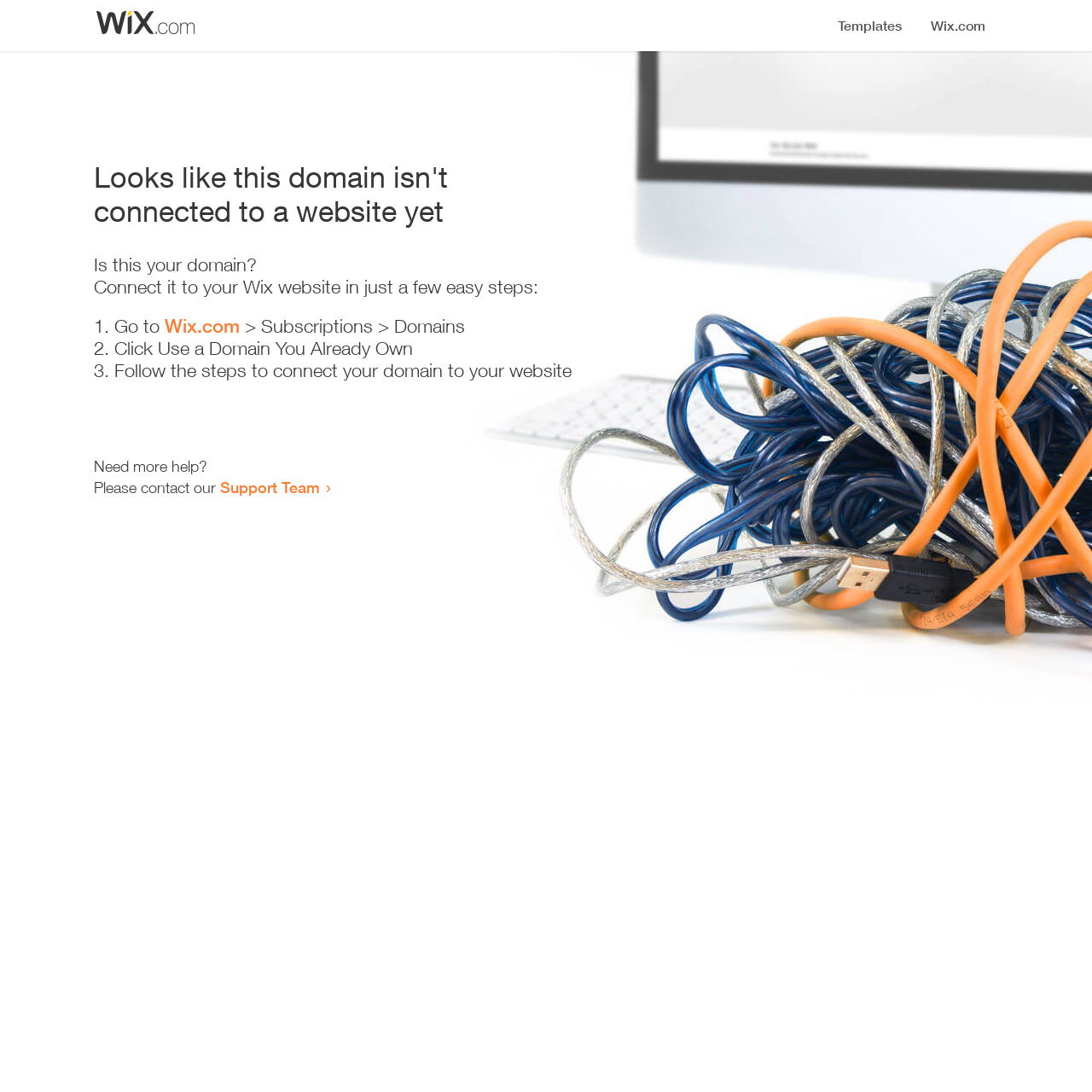Locate the headline of the webpage and generate its content.

Looks like this domain isn't
connected to a website yet